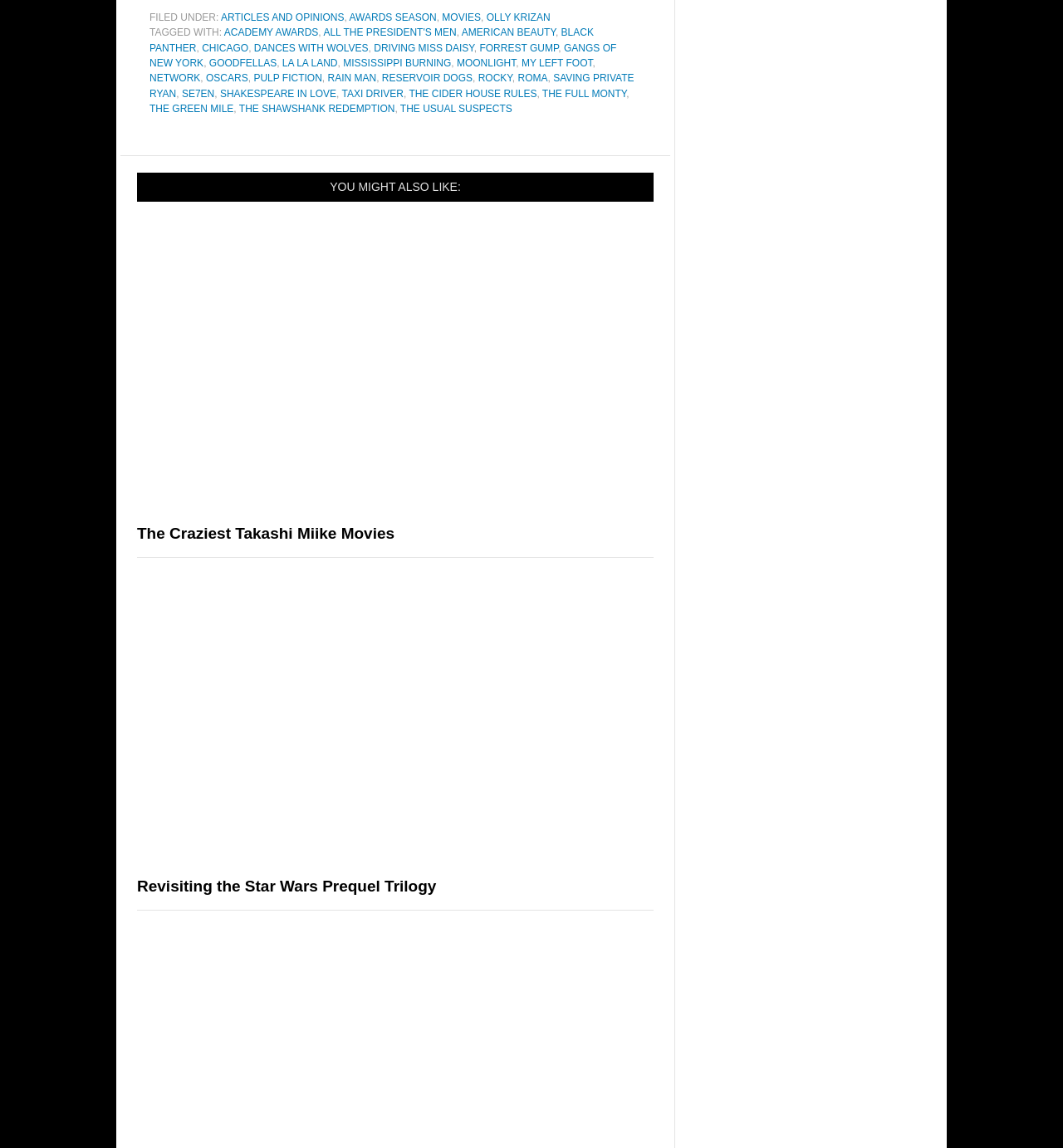Identify the bounding box for the element characterized by the following description: "The Cider House Rules".

[0.385, 0.076, 0.505, 0.086]